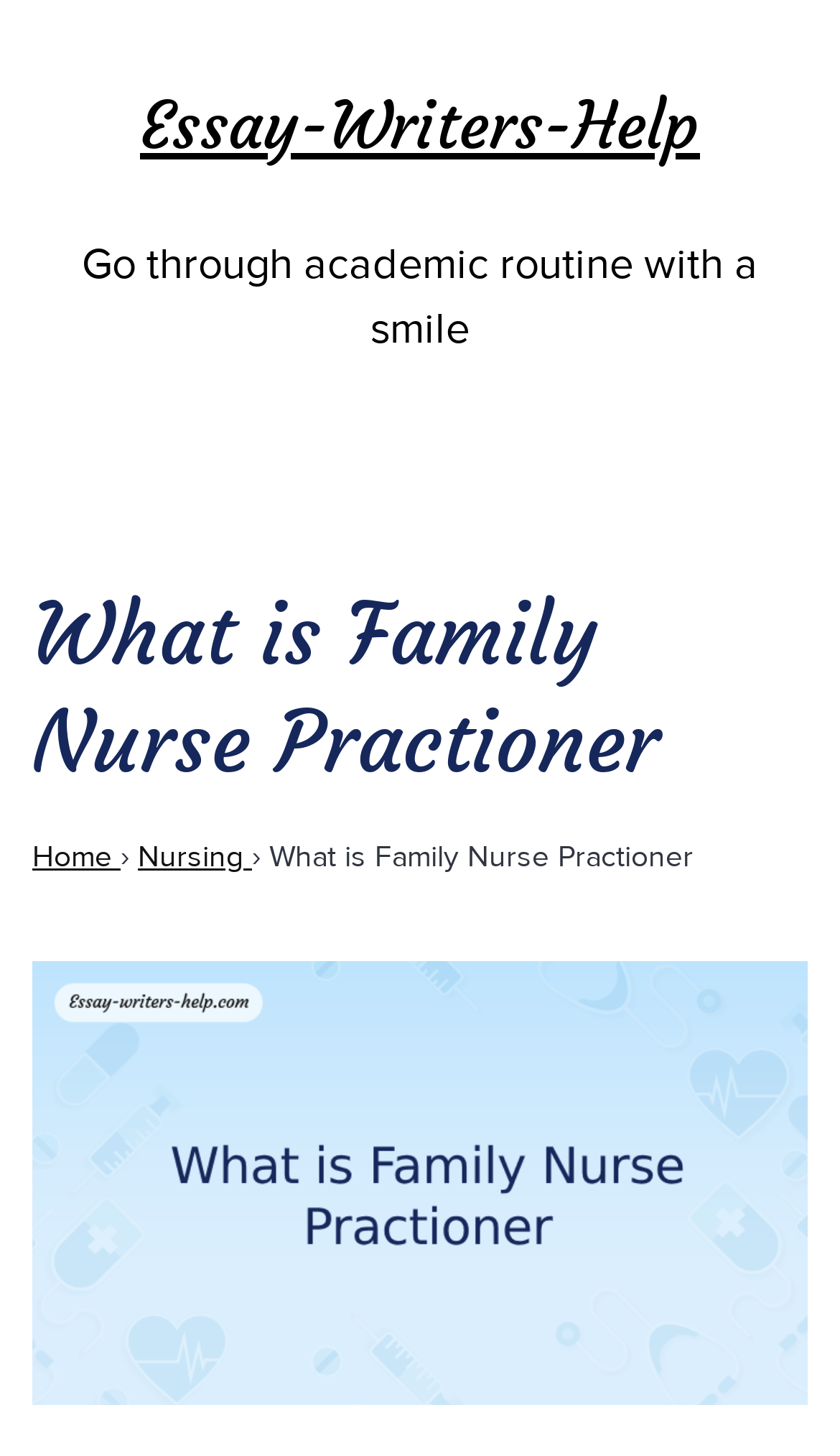Provide a brief response to the question using a single word or phrase: 
Is there an image on the webpage?

Yes